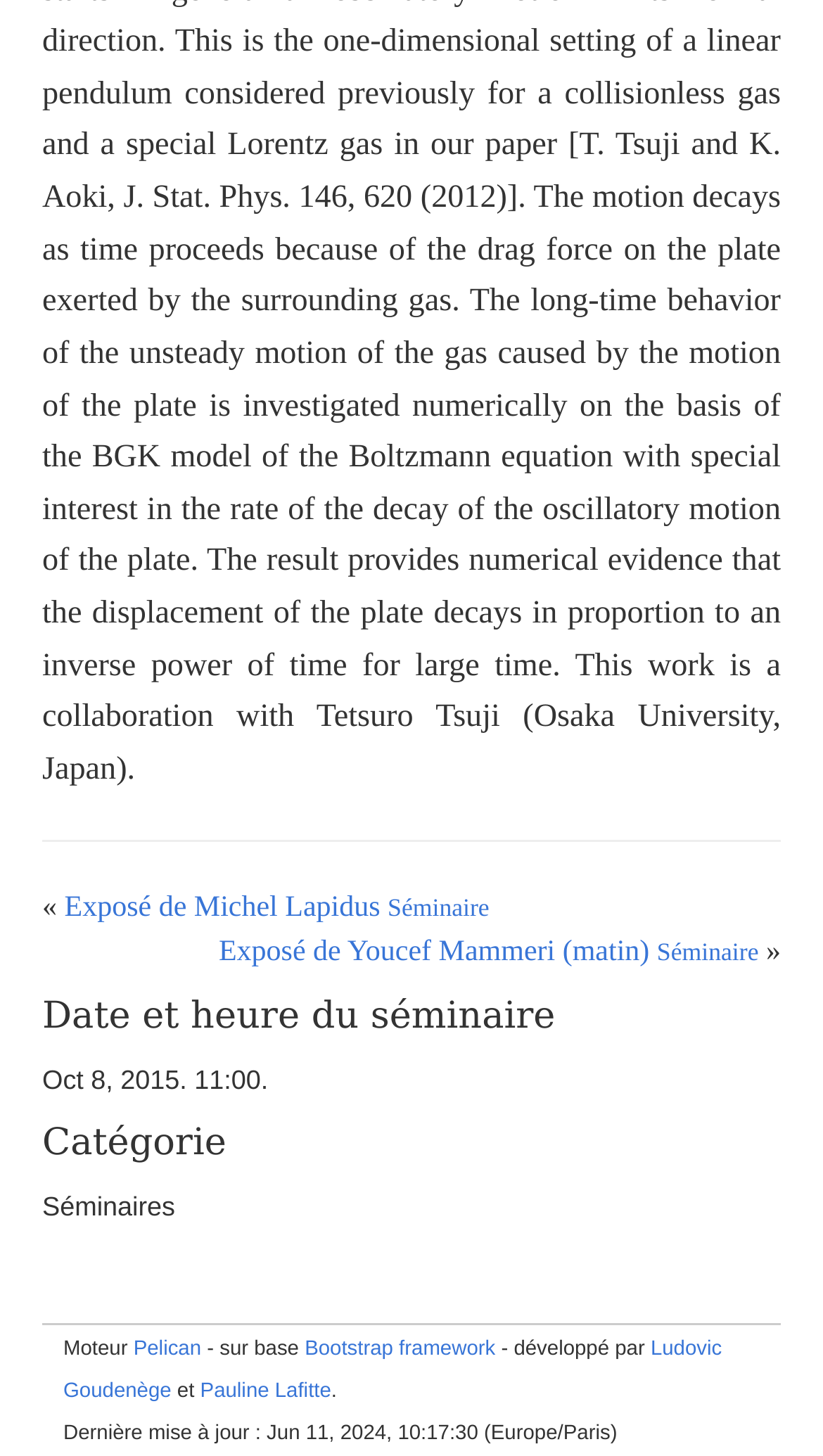What is the last update time of the website?
Using the details shown in the screenshot, provide a comprehensive answer to the question.

I found the last update time of the website by looking at the bottom of the page, where it is written as 'Dernière mise à jour : Jun 11, 2024, 10:17:30 (Europe/Paris)'.